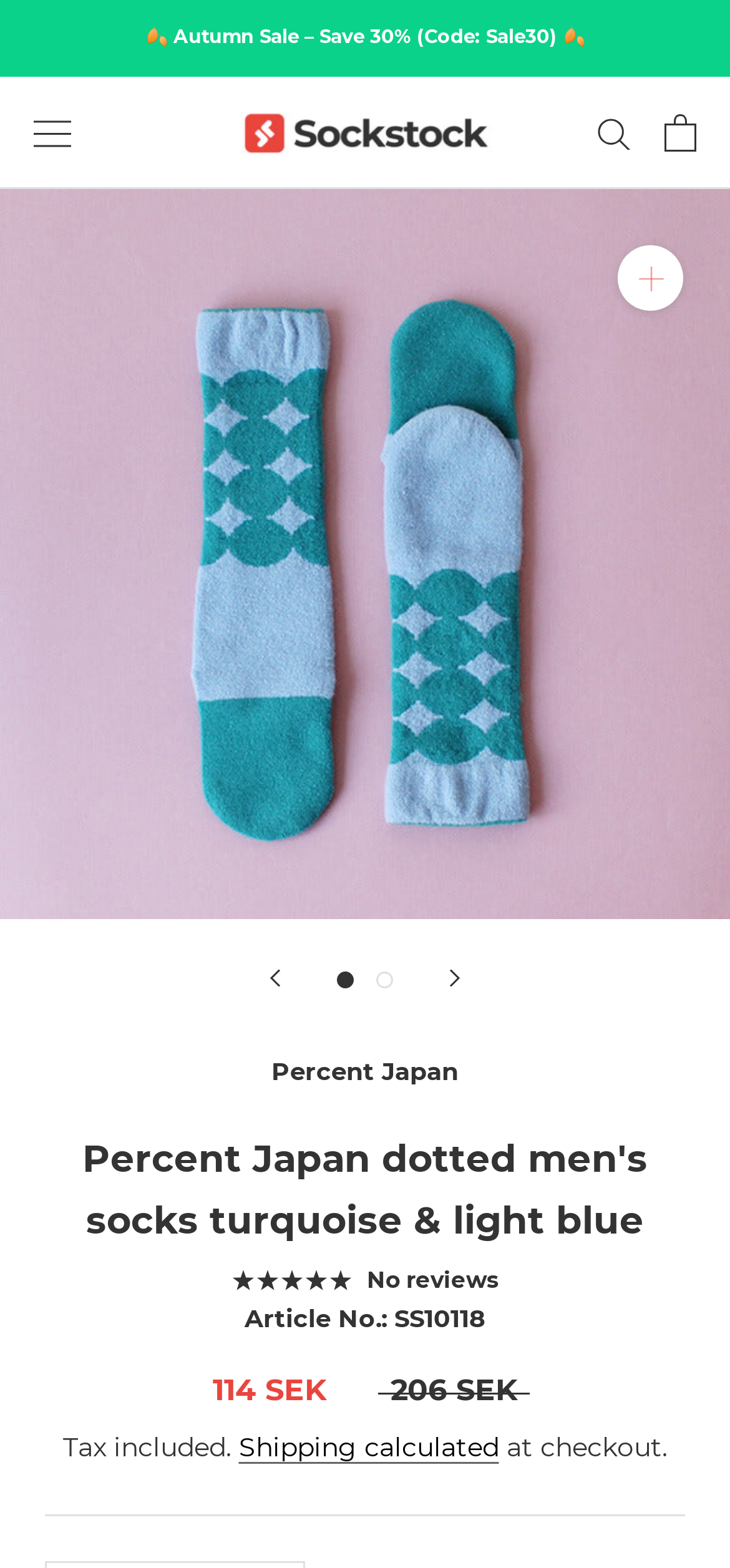Offer a meticulous caption that includes all visible features of the webpage.

This webpage is about men's socks designed by Umedodesign, a Japanese designer. At the top left, there is a navigation button to open the menu. Next to it, there is a link to "Sockstock" with a corresponding image. On the top right, there are links to "Search" and "Open cart" with a zoom button inside the cart.

Below the top navigation, there is a large image of the men's socks with a description "Design-Herrensocken von Percent Japan Percent Japan dotted men's socks turquoise & light blue". The image takes up most of the screen width. Above the image, there are buttons to navigate through different images of the product.

On the right side of the image, there are headings with the brand name "Percent Japan" and the product name "Percent Japan dotted men's socks turquoise & light blue". Below the headings, there is a rating section with five empty star images and a text "No reviews". 

Further down, there are details about the product, including the article number, price, and a note about tax inclusion. There is also a link to calculate shipping costs at checkout.

At the bottom of the page, there is a section about cookies, with a long text explaining the use of cookies on the website. There are also buttons to accept essential cookies, statistical cookies, or all cookies. Additionally, there are links to individual cookie settings, GDPR legal cookie information, data protection notice, contact, and imprint.

On the top left, there is a logo image with the title "my logo title".